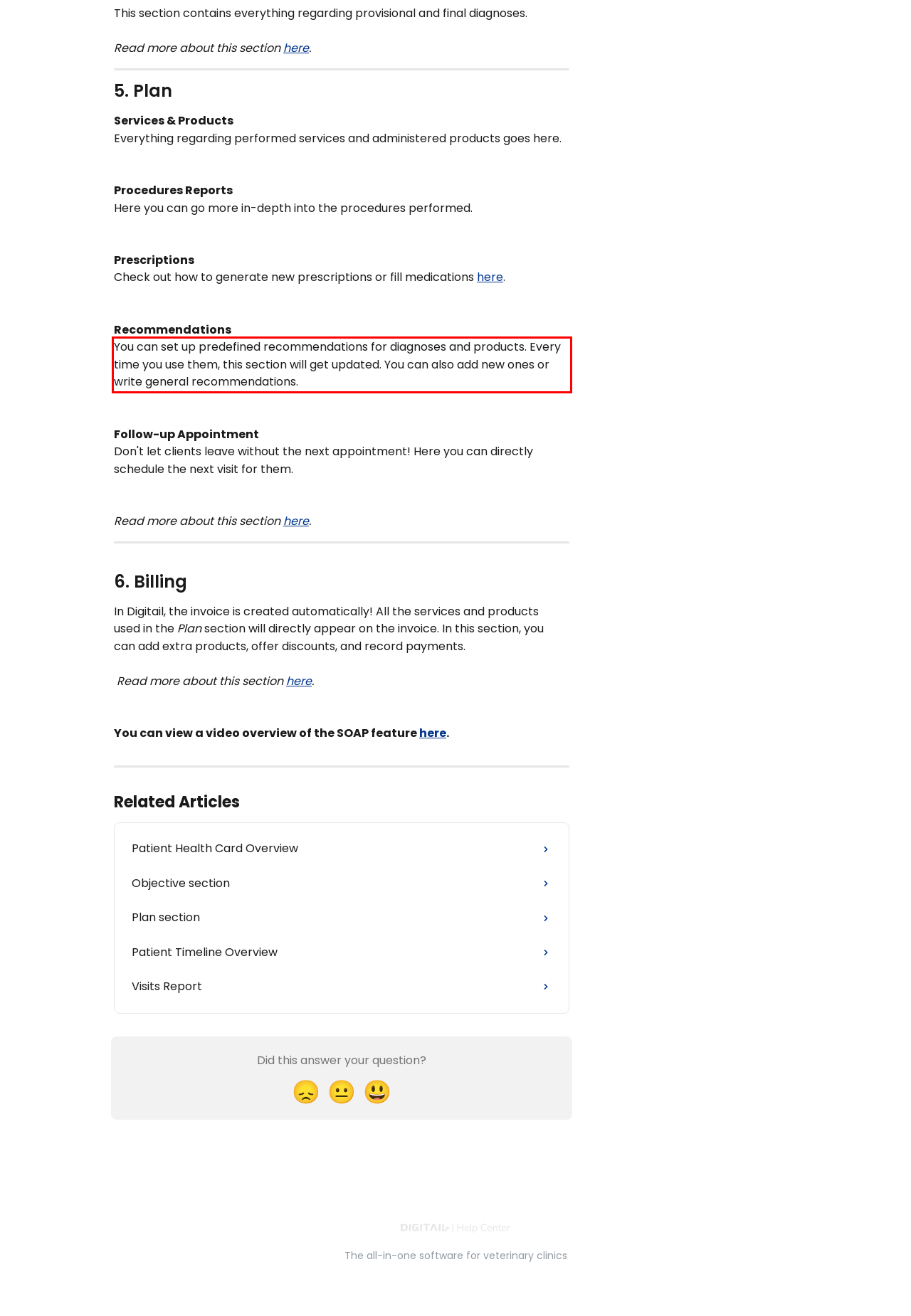You are provided with a screenshot of a webpage featuring a red rectangle bounding box. Extract the text content within this red bounding box using OCR.

You can set up predefined recommendations for diagnoses and products. Every time you use them, this section will get updated. You can also add new ones or write general recommendations.